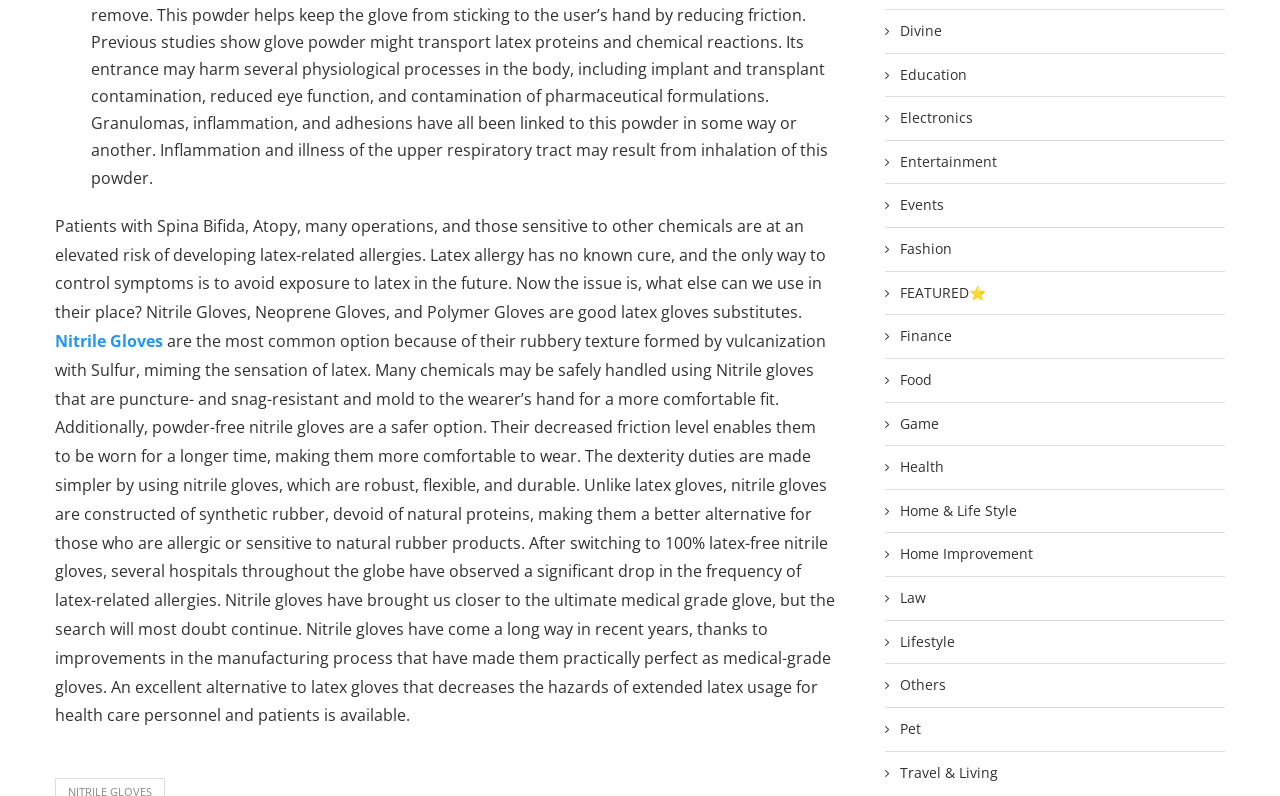Please reply to the following question with a single word or a short phrase:
What is the purpose of Nitrile Gloves?

Latex gloves substitute